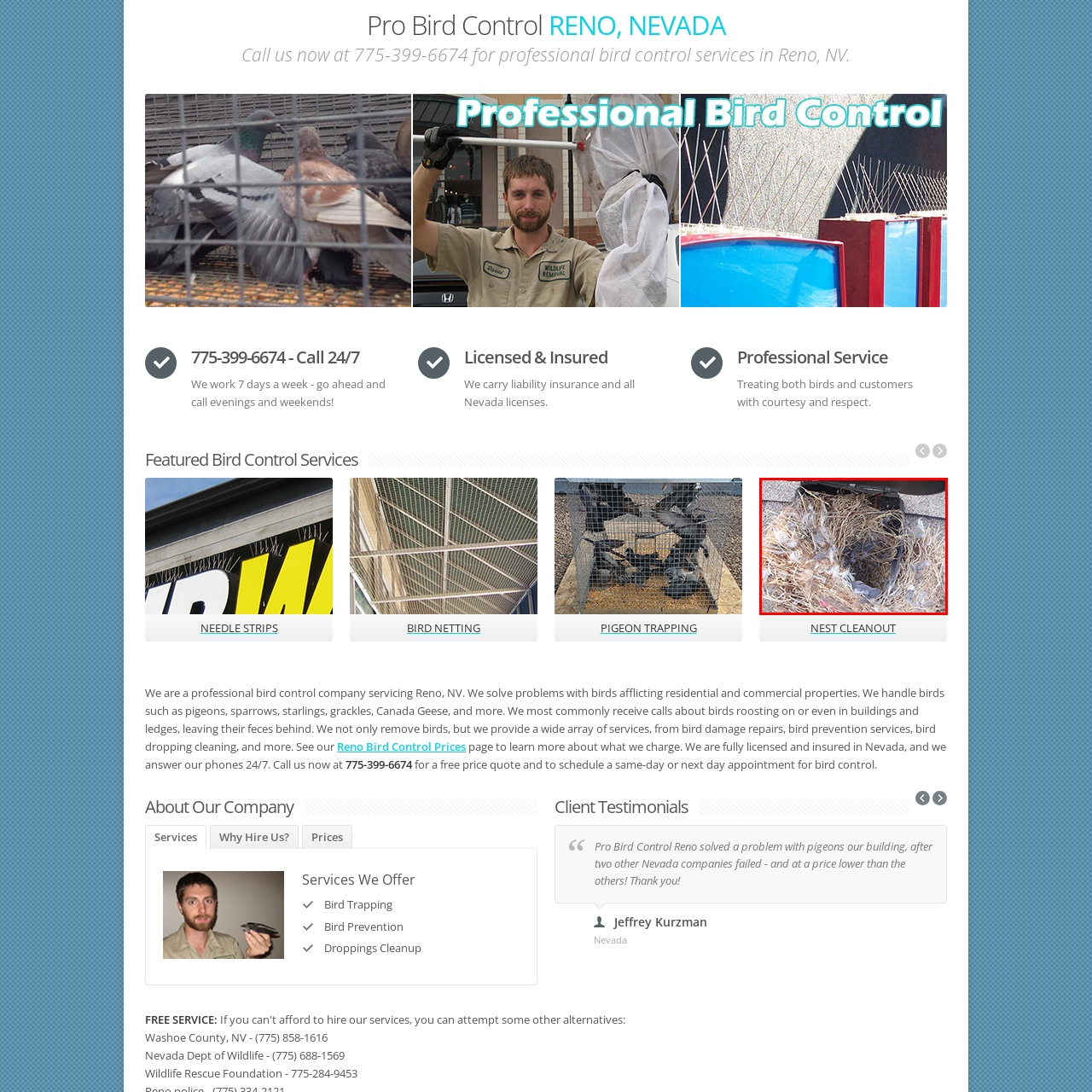View the portion of the image inside the red box and respond to the question with a succinct word or phrase: What is the purpose of the 'Nest Cleanout' service?

To prevent bird damage